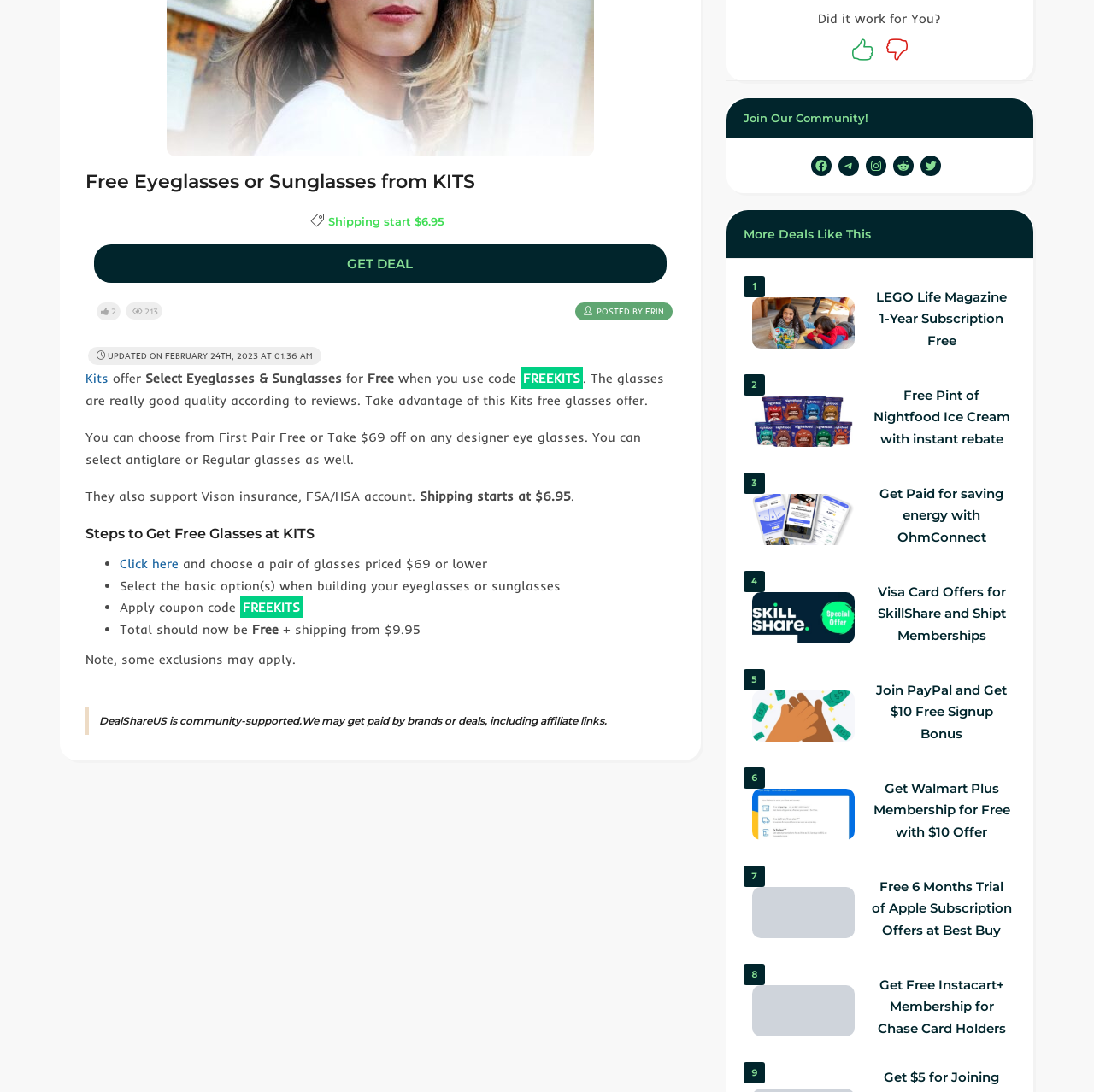Please find the bounding box for the UI element described by: "Reddit".

[0.817, 0.143, 0.835, 0.161]